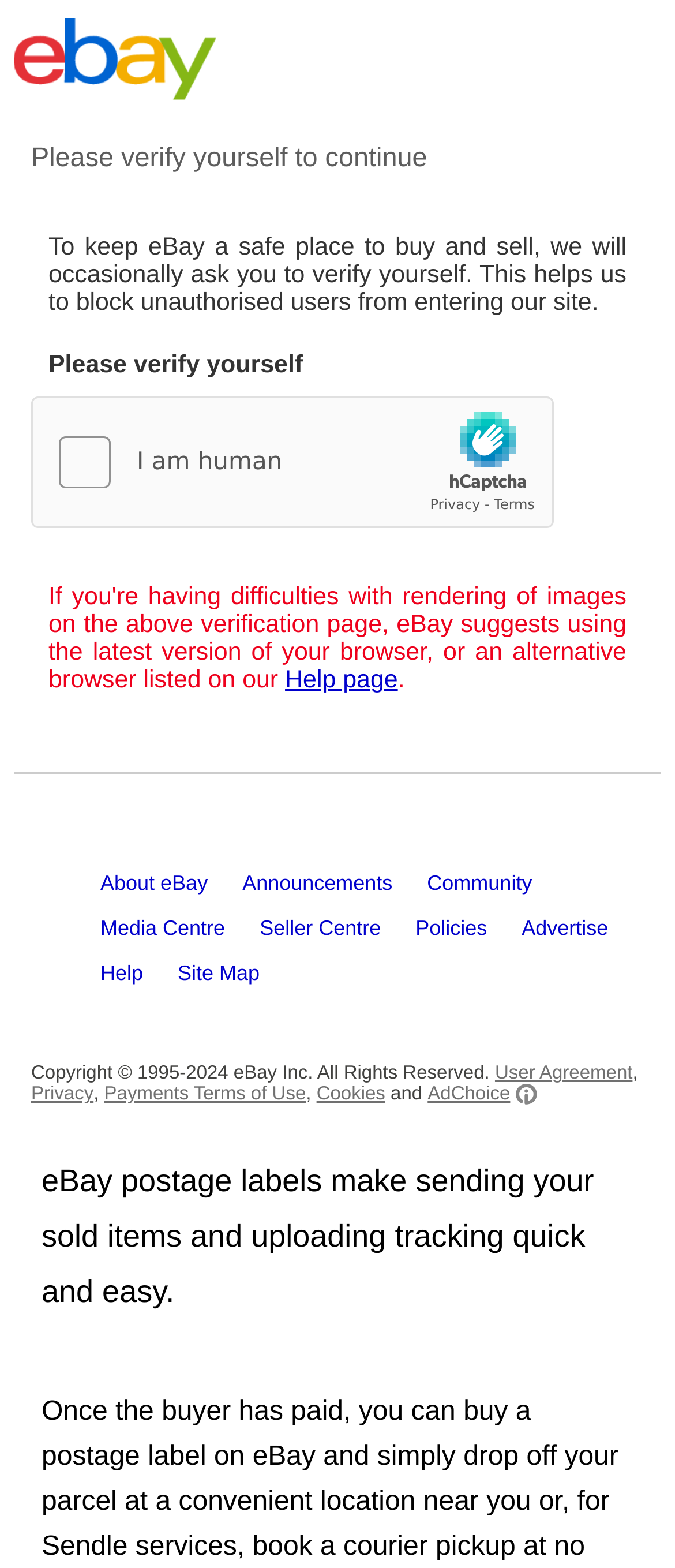Identify the bounding box coordinates of the specific part of the webpage to click to complete this instruction: "Search eBay Help".

[0.041, 0.12, 0.959, 0.164]